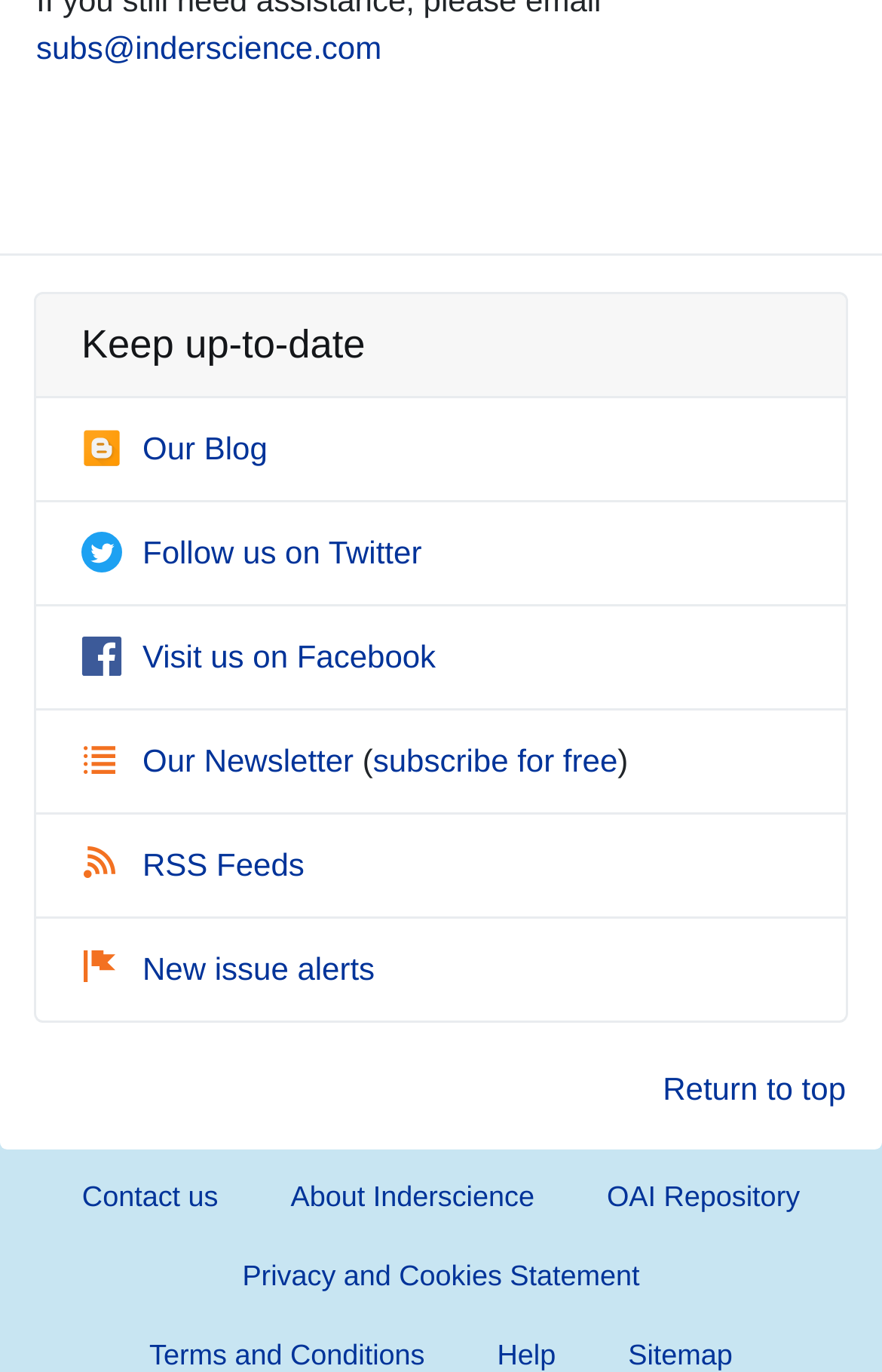Answer the question using only one word or a concise phrase: How many social media platforms are listed?

3